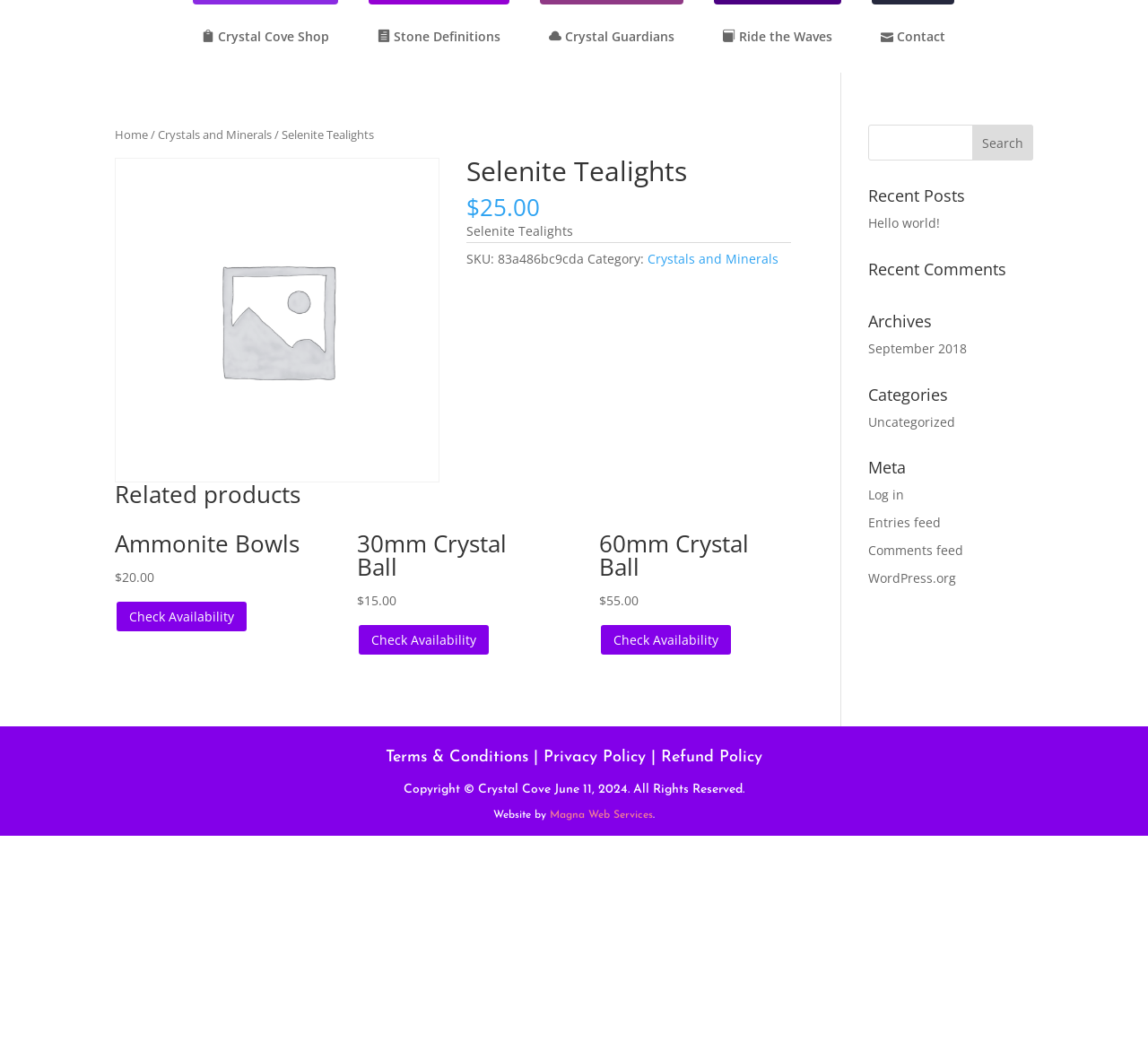What is the title of the section that contains recent posts?
Based on the screenshot, respond with a single word or phrase.

Recent Posts